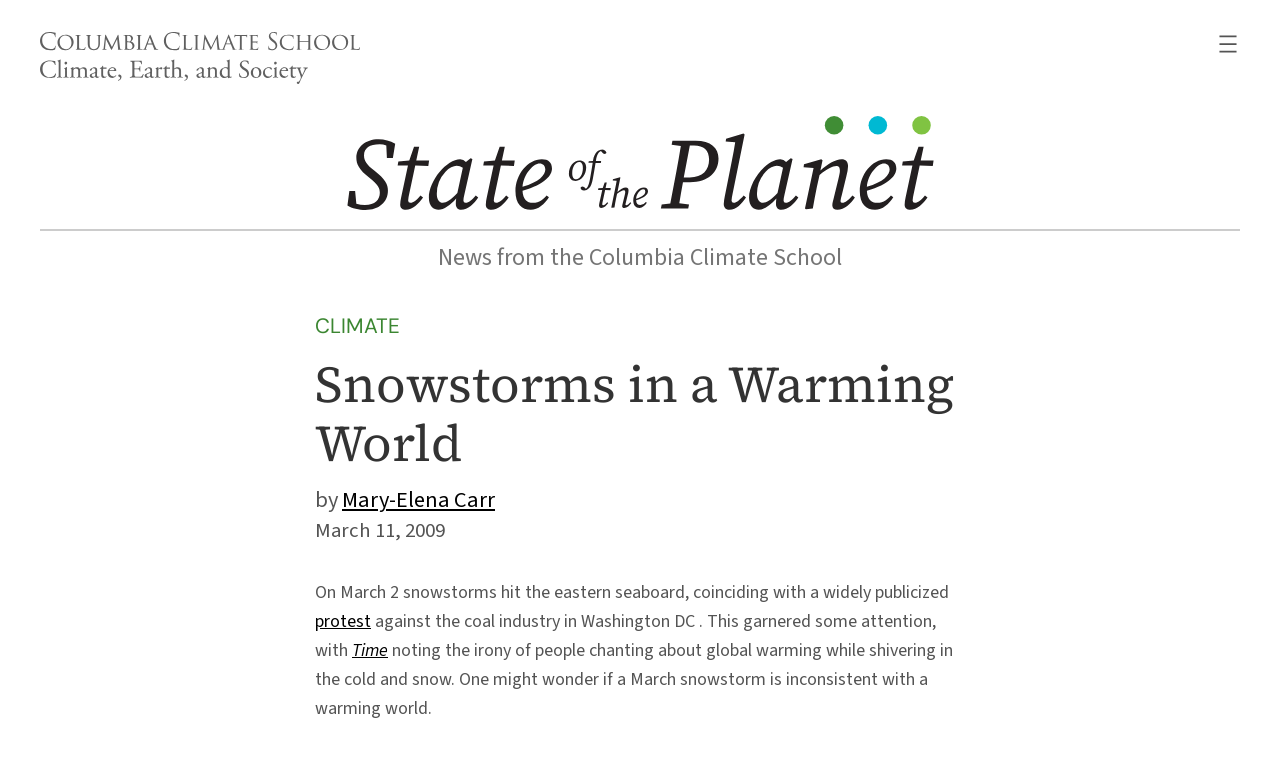Using the details from the image, please elaborate on the following question: What is the topic of the article?

I found the answer by looking at the heading element which contains the text 'Snowstorms in a Warming World', located at the top of the webpage.